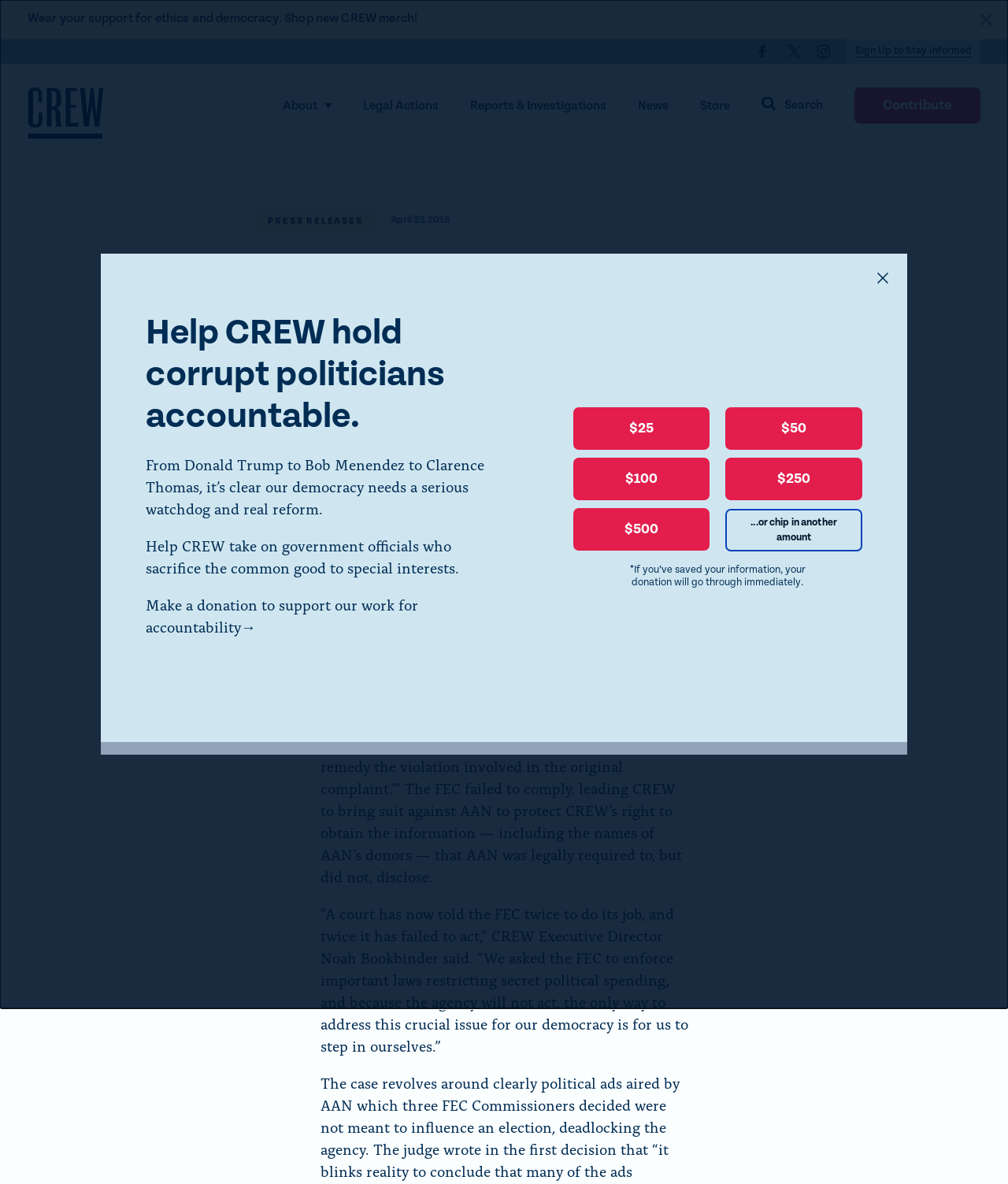Please specify the bounding box coordinates of the clickable section necessary to execute the following command: "Make a donation of $25".

[0.568, 0.344, 0.704, 0.38]